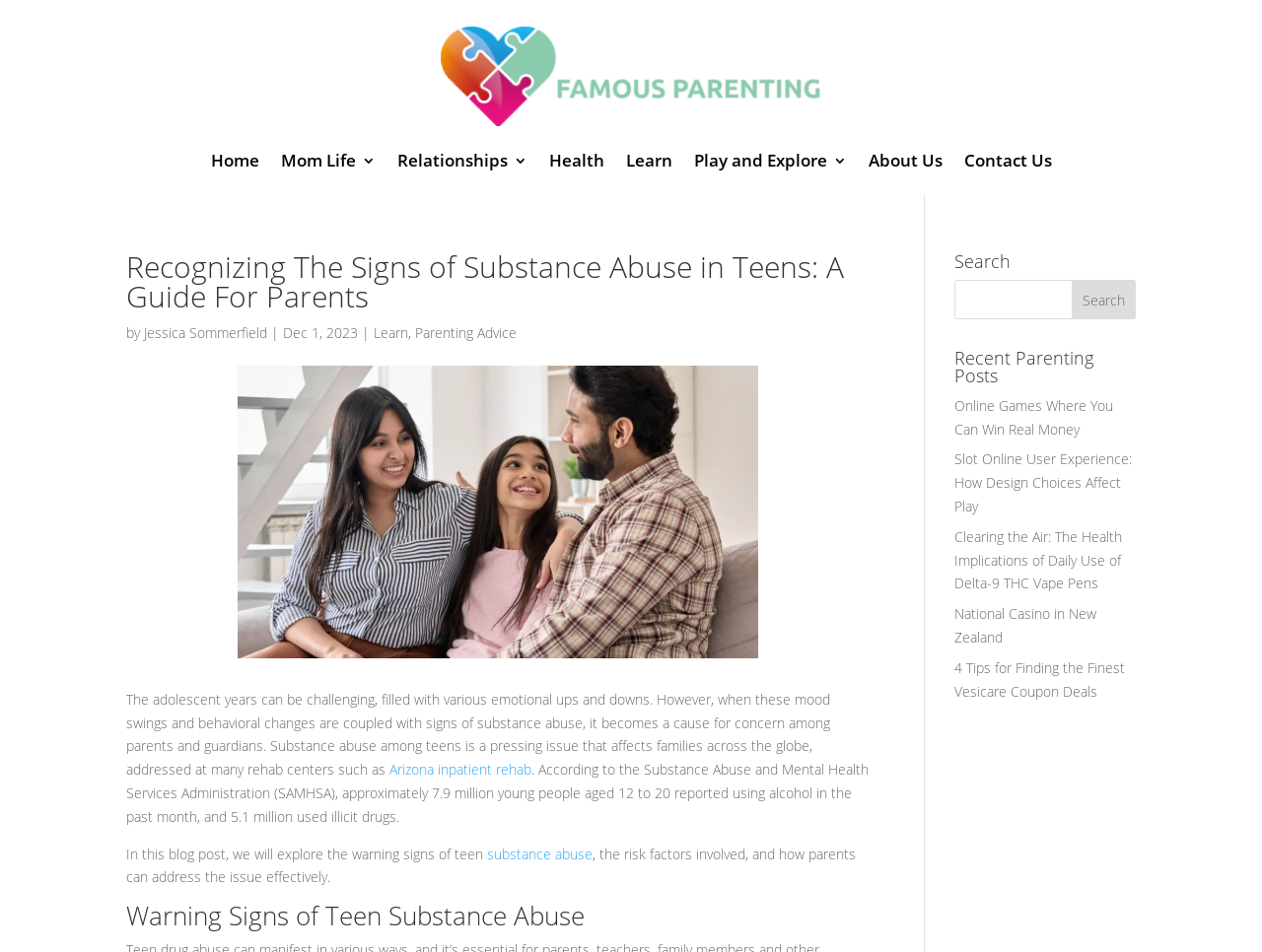What is the date of publication of the article?
Answer the question with a single word or phrase by looking at the picture.

Dec 1, 2023